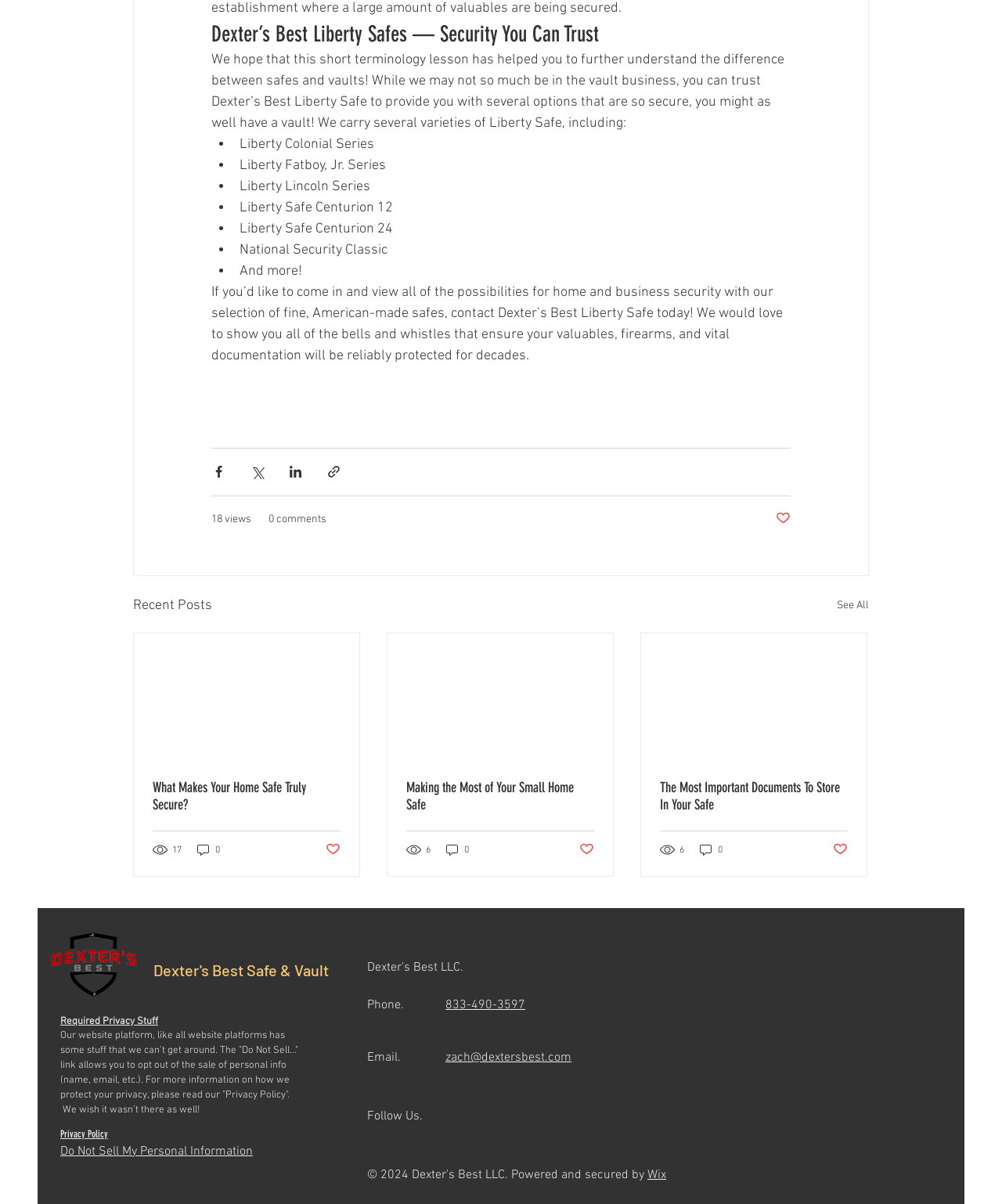Specify the bounding box coordinates of the area to click in order to follow the given instruction: "Contact Dexter's Best Liberty Safe."

[0.445, 0.872, 0.57, 0.885]